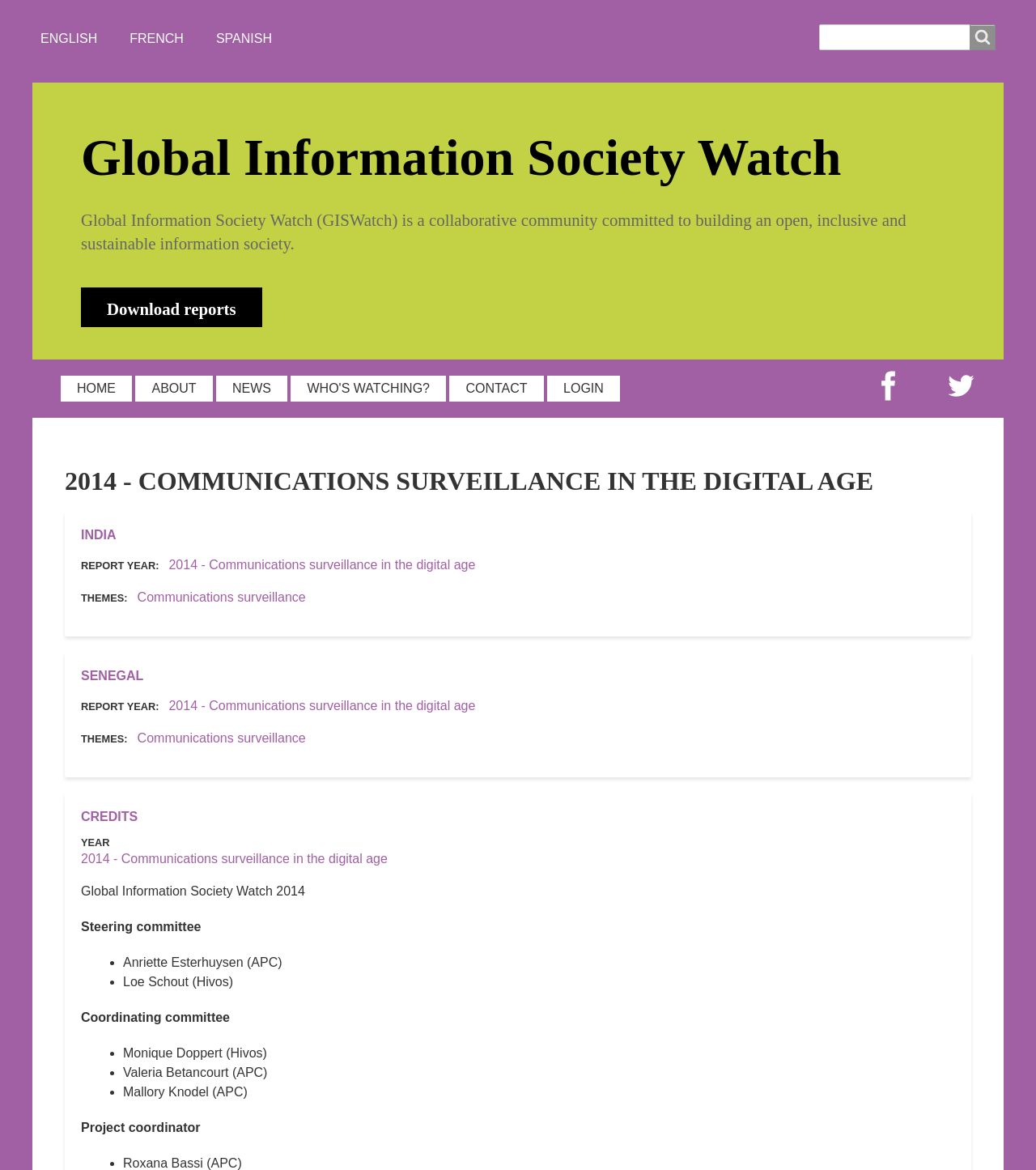Show the bounding box coordinates of the element that should be clicked to complete the task: "Download reports".

[0.078, 0.246, 0.253, 0.28]